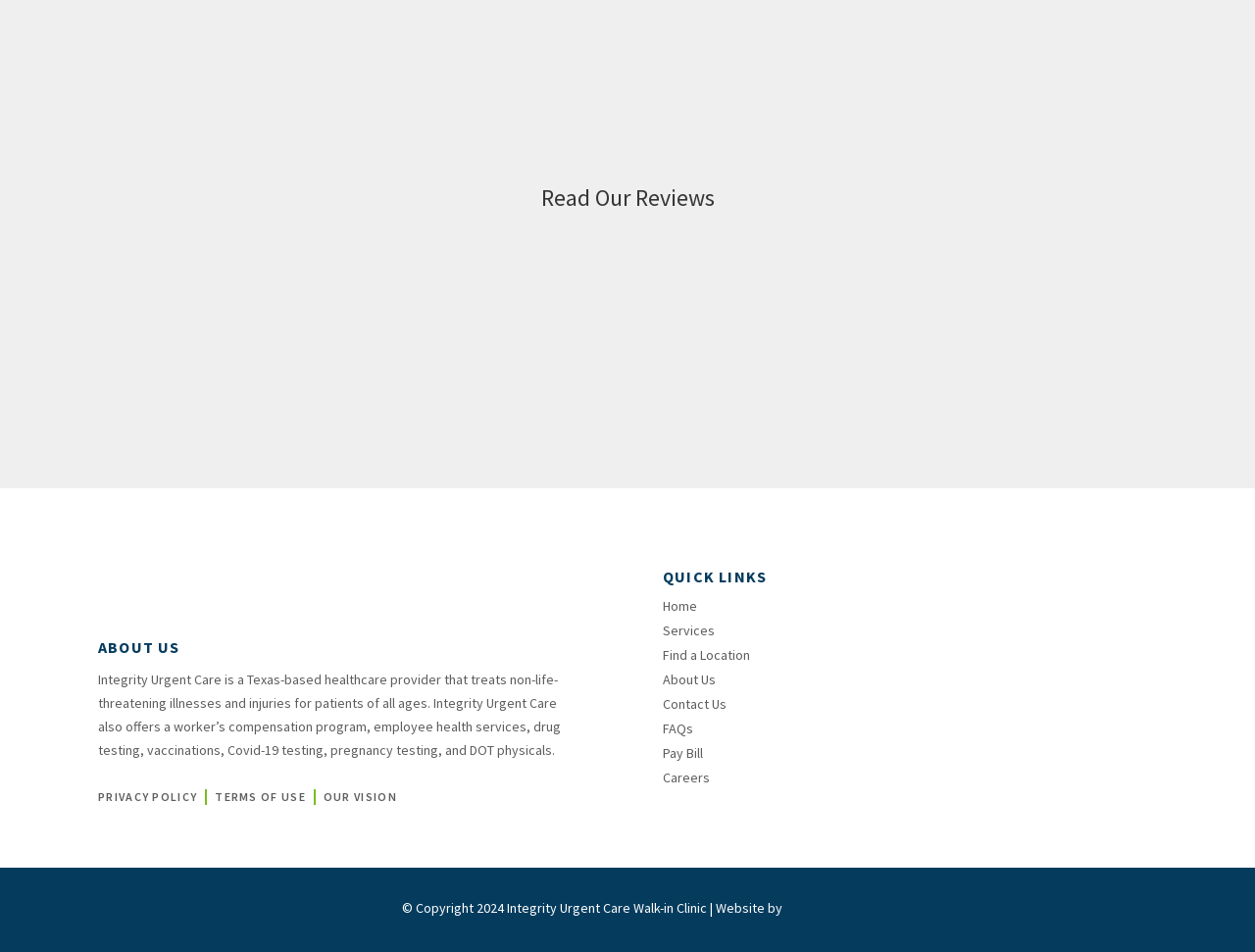Please determine the bounding box coordinates of the element's region to click in order to carry out the following instruction: "View the privacy policy". The coordinates should be four float numbers between 0 and 1, i.e., [left, top, right, bottom].

[0.078, 0.825, 0.157, 0.85]